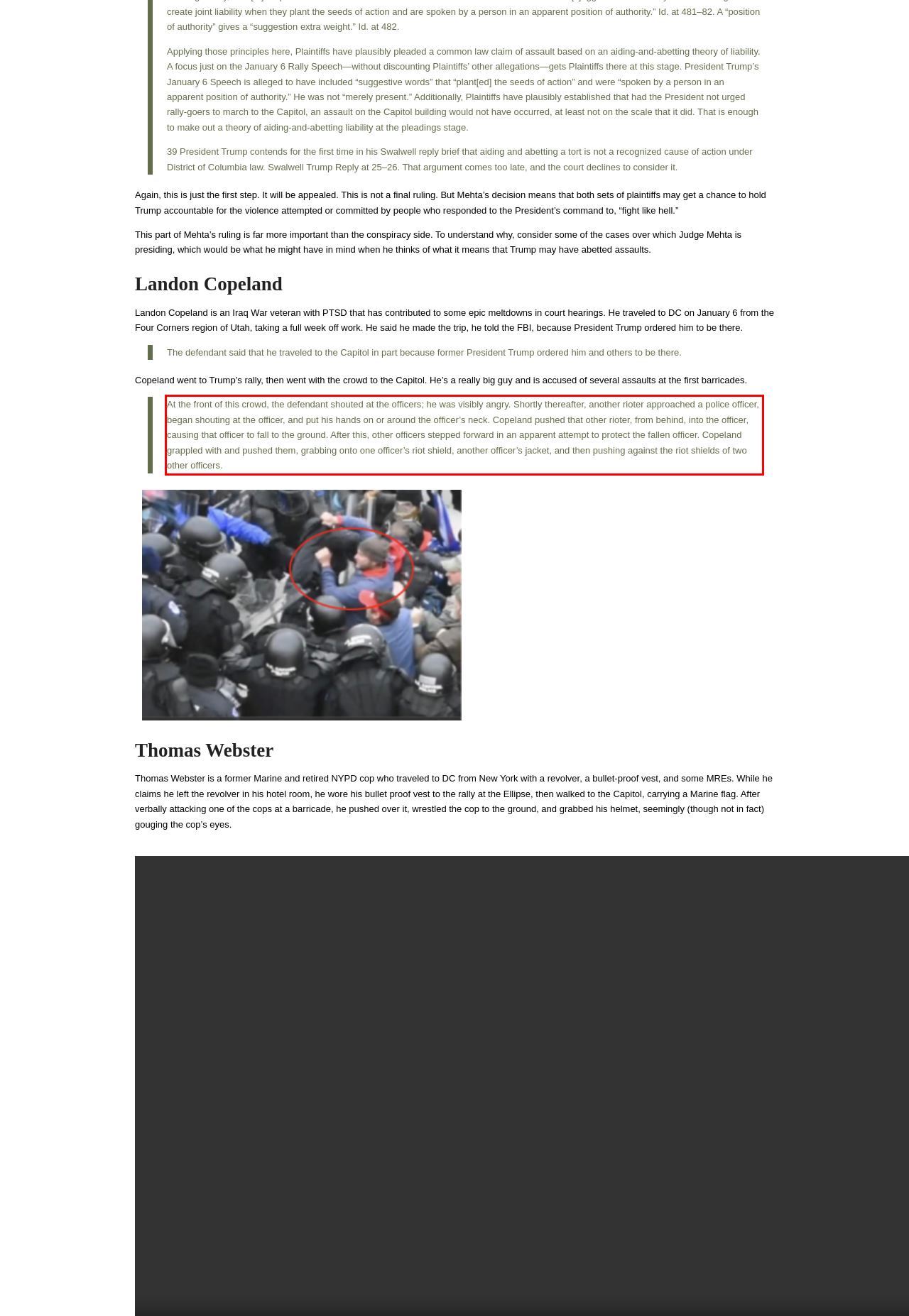You are provided with a screenshot of a webpage containing a red bounding box. Please extract the text enclosed by this red bounding box.

At the front of this crowd, the defendant shouted at the officers; he was visibly angry. Shortly thereafter, another rioter approached a police officer, began shouting at the officer, and put his hands on or around the officer’s neck. Copeland pushed that other rioter, from behind, into the officer, causing that officer to fall to the ground. After this, other officers stepped forward in an apparent attempt to protect the fallen officer. Copeland grappled with and pushed them, grabbing onto one officer’s riot shield, another officer’s jacket, and then pushing against the riot shields of two other officers.